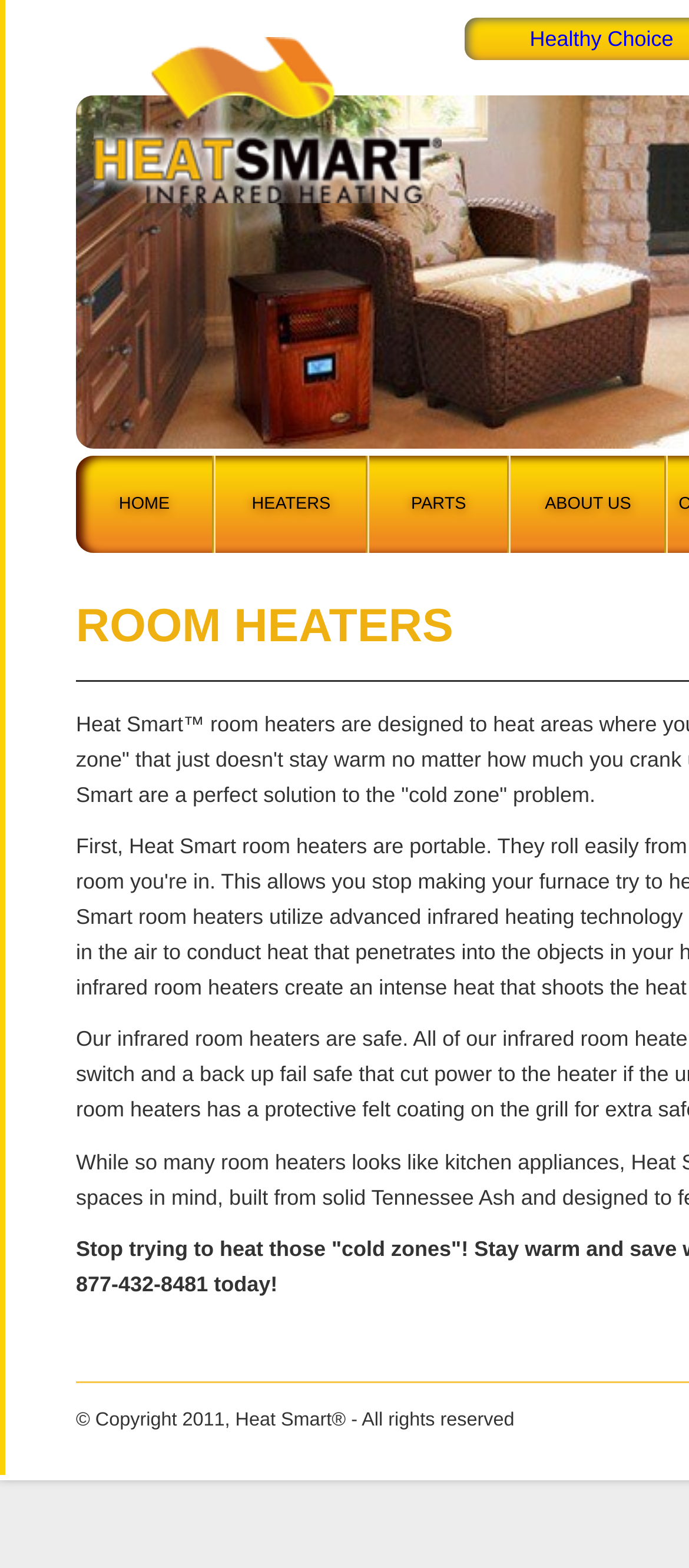Using a single word or phrase, answer the following question: 
What year was the website copyrighted?

2011